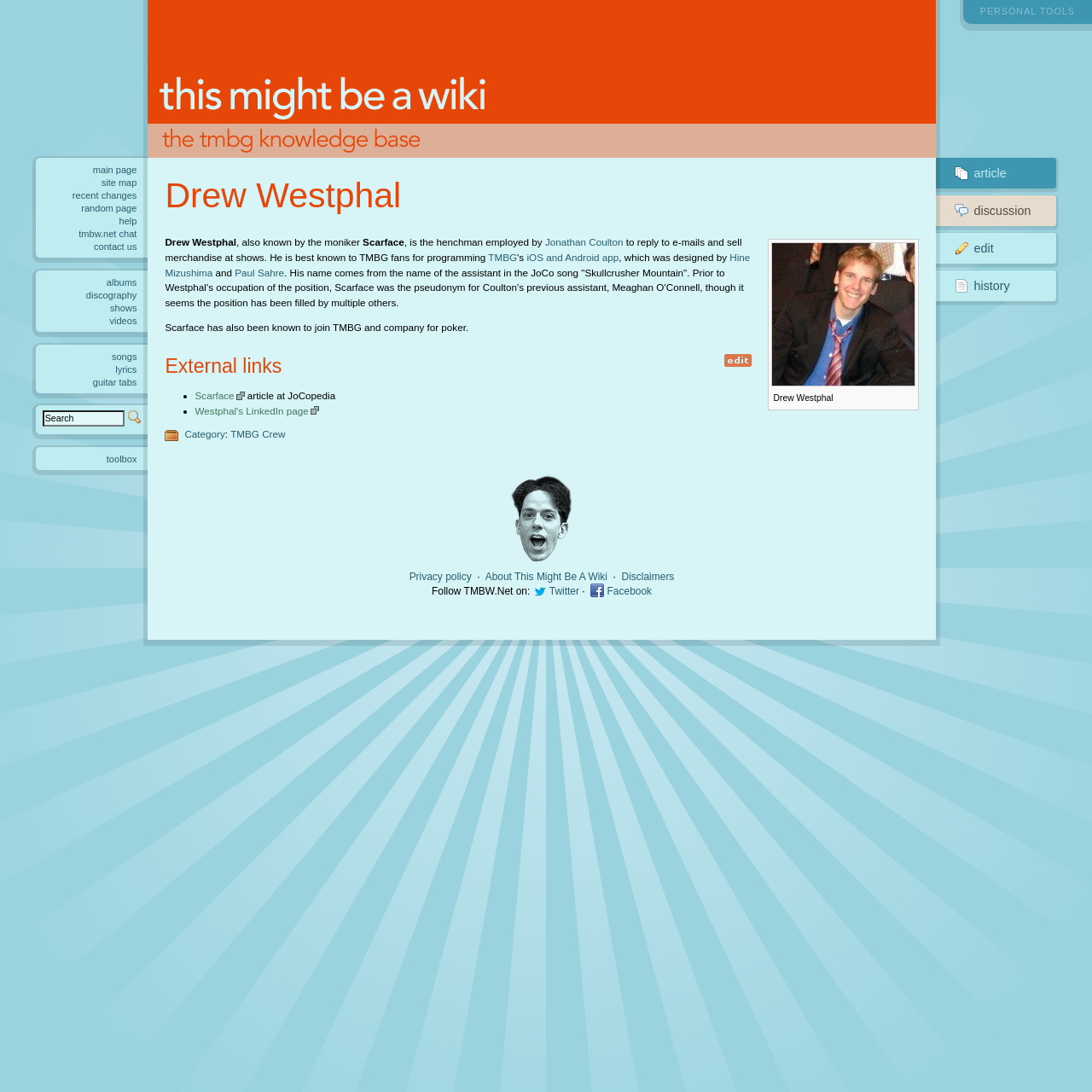Using the provided element description, identify the bounding box coordinates as (top-left x, top-left y, bottom-right x, bottom-right y). Ensure all values are between 0 and 1. Description: iOS and Android app

[0.482, 0.23, 0.567, 0.241]